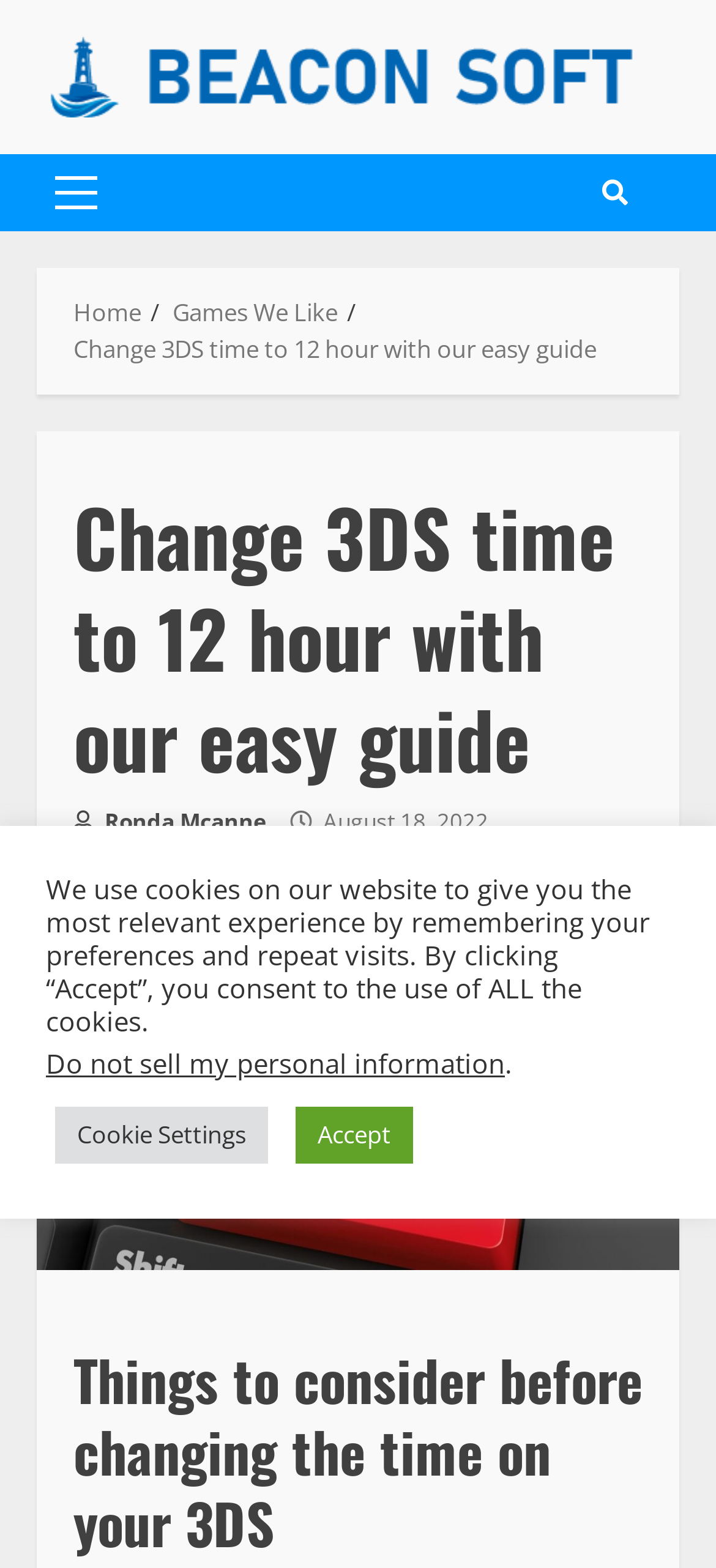Please find the bounding box coordinates of the element that must be clicked to perform the given instruction: "Visit the Home page". The coordinates should be four float numbers from 0 to 1, i.e., [left, top, right, bottom].

[0.103, 0.189, 0.197, 0.21]